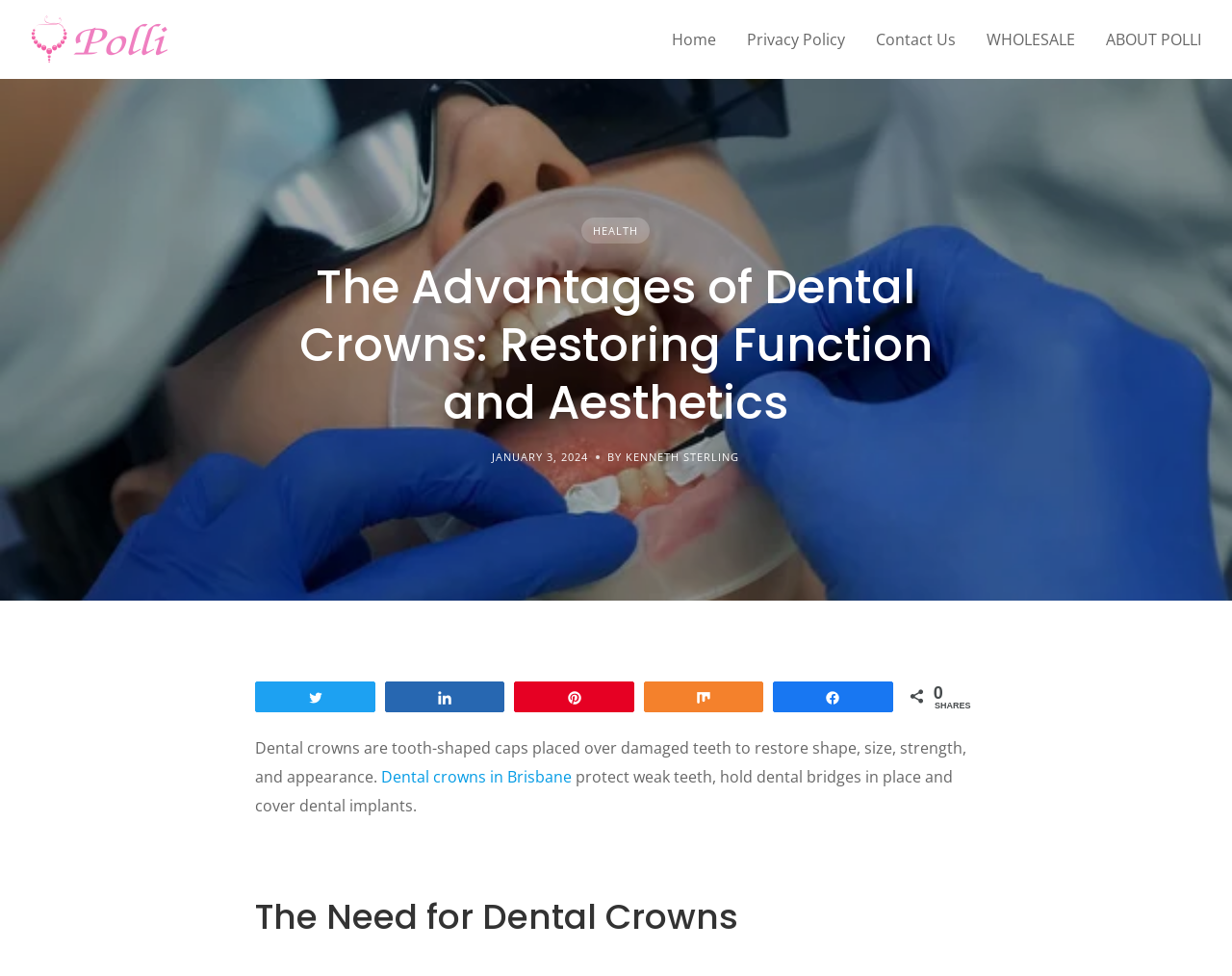Please find the bounding box coordinates for the clickable element needed to perform this instruction: "Read about the Advantages of Dental Crowns".

[0.207, 0.265, 0.793, 0.443]